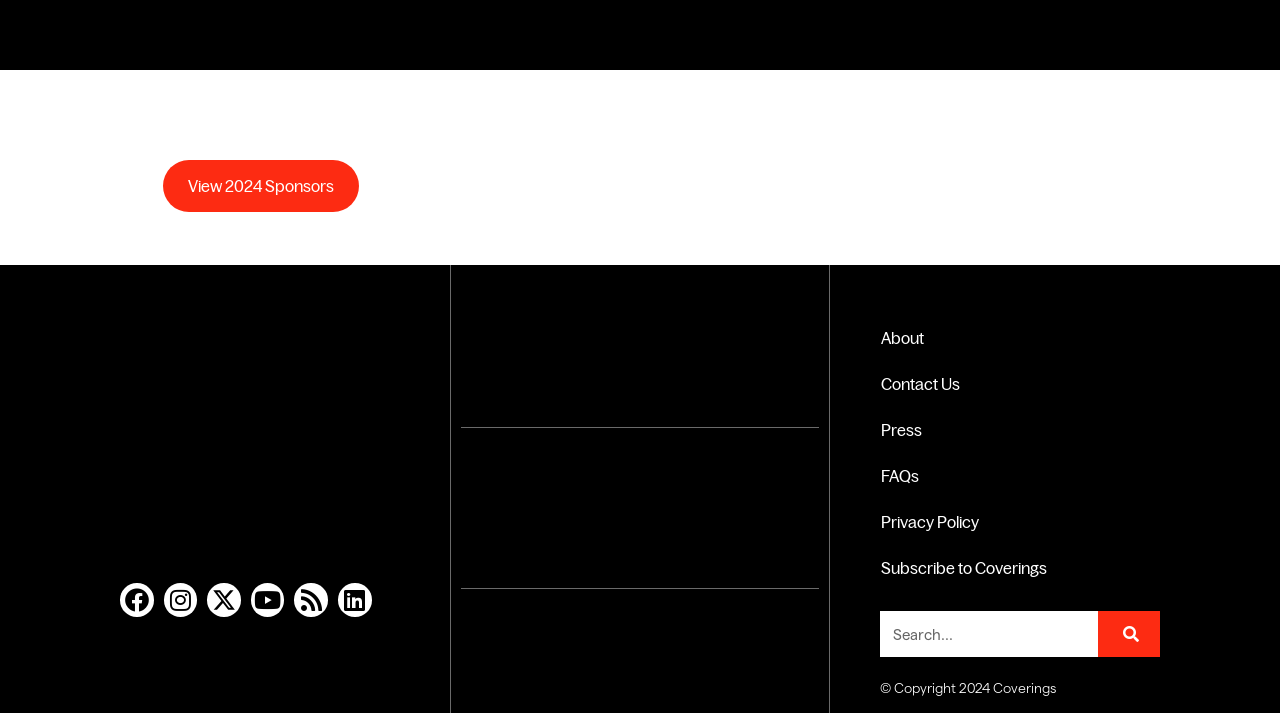Find and provide the bounding box coordinates for the UI element described with: "parent_node: Search name="s" placeholder="Search..."".

[0.687, 0.858, 0.858, 0.922]